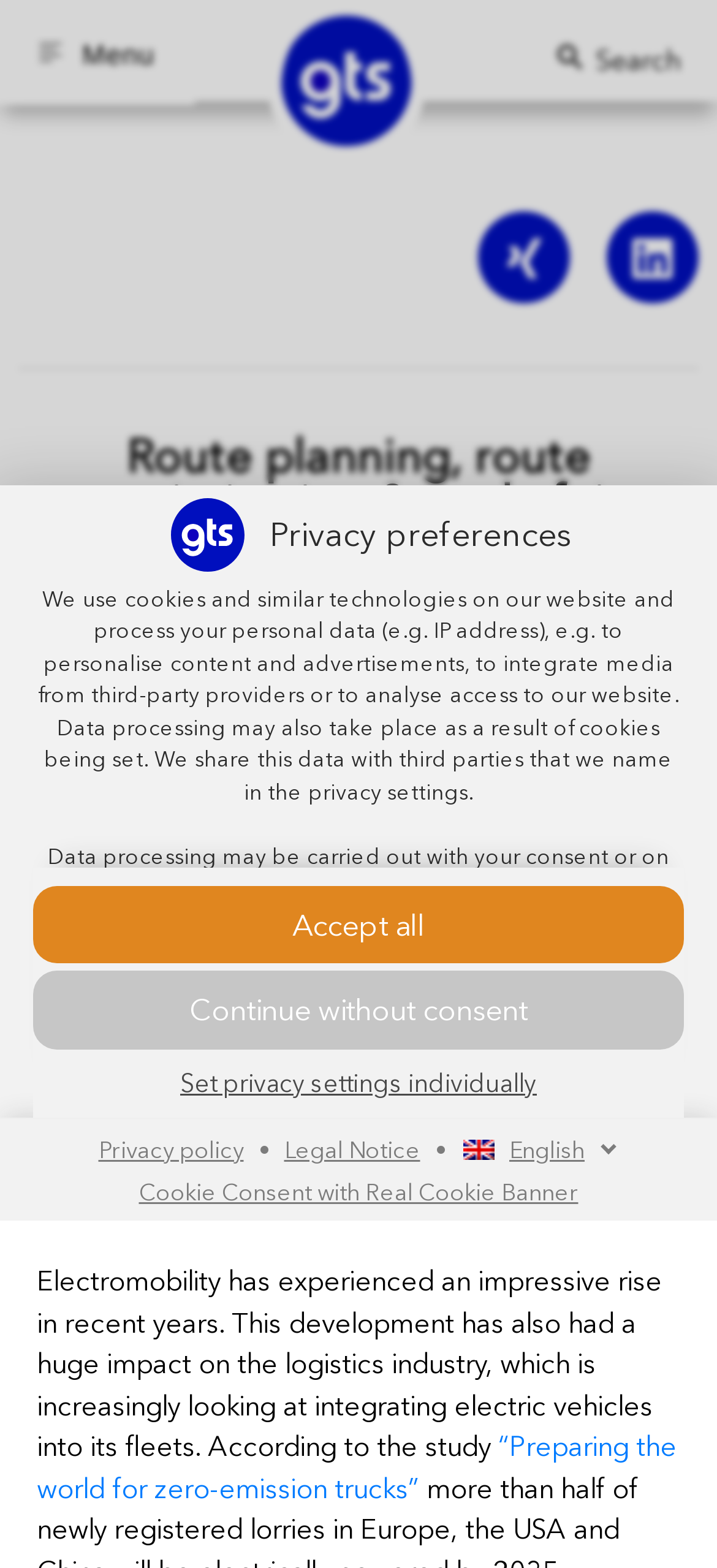Examine the image and give a thorough answer to the following question:
What is the language currently selected?

The language currently selected is English, as indicated by the combobox with the label 'English'.